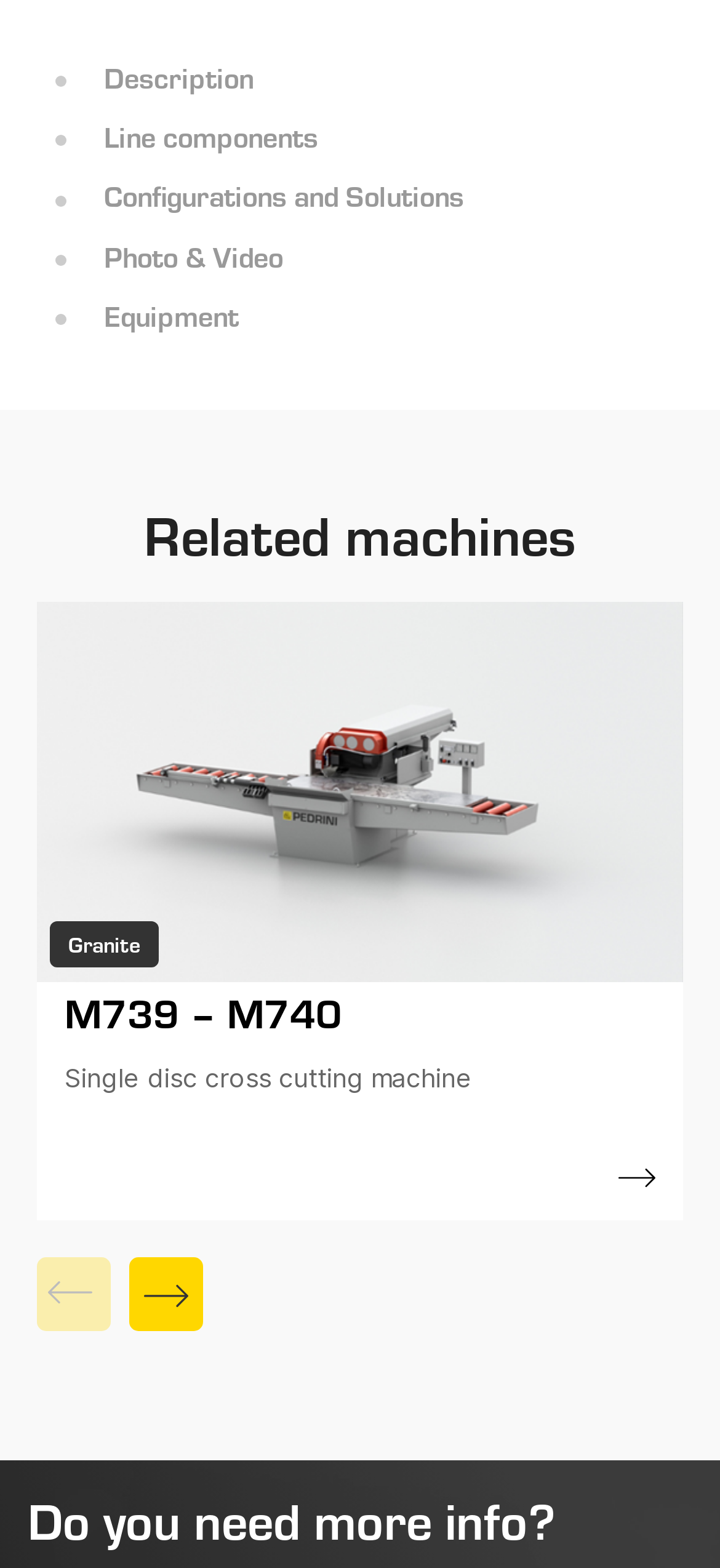Locate the UI element described by Single disc cross cutting machine and provide its bounding box coordinates. Use the format (top-left x, top-left y, bottom-right x, bottom-right y) with all values as floating point numbers between 0 and 1.

[0.09, 0.675, 0.91, 0.701]